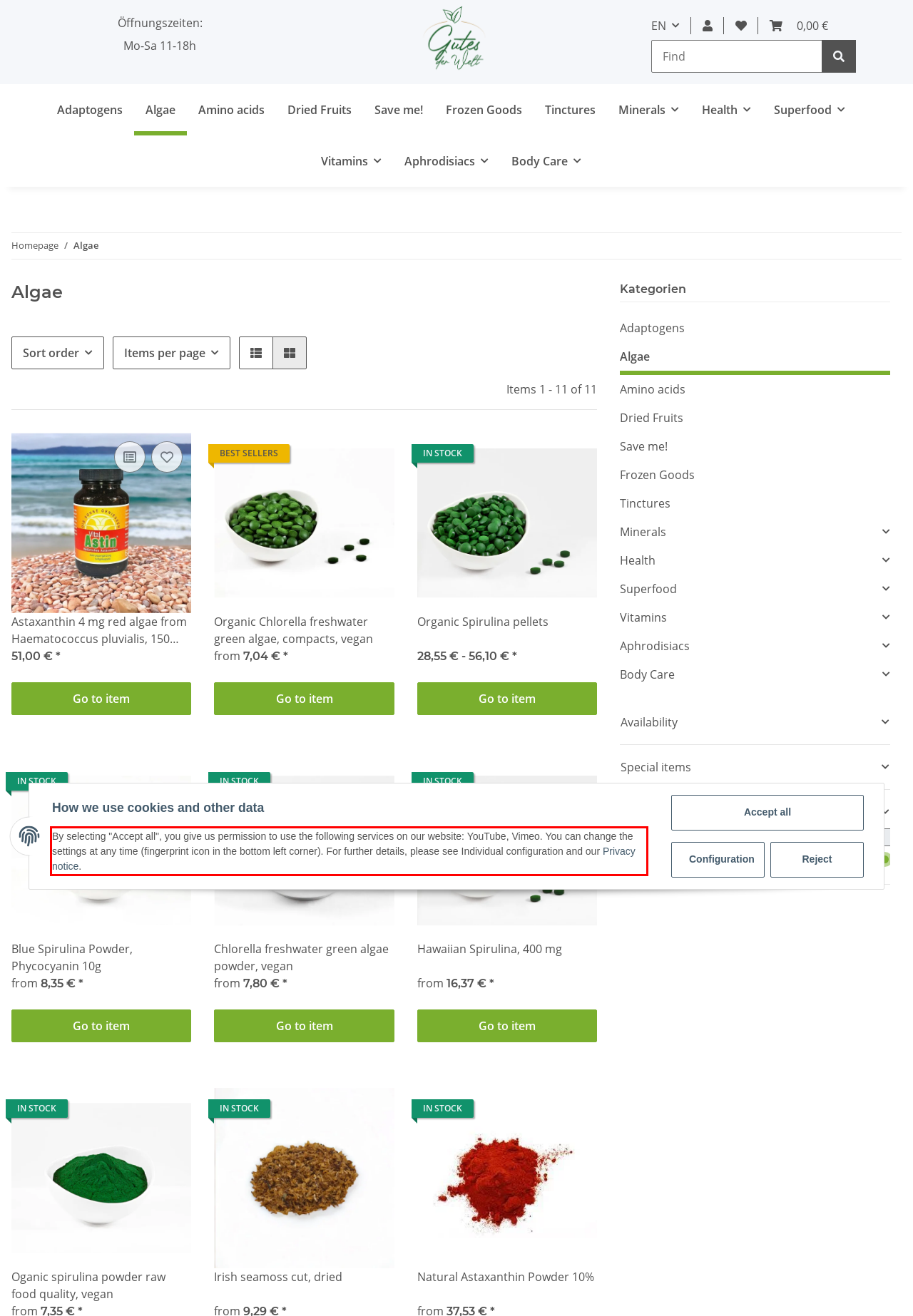Examine the webpage screenshot and use OCR to recognize and output the text within the red bounding box.

By selecting "Accept all", you give us permission to use the following services on our website: YouTube, Vimeo. You can change the settings at any time (fingerprint icon in the bottom left corner). For further details, please see Individual configuration and our Privacy notice.